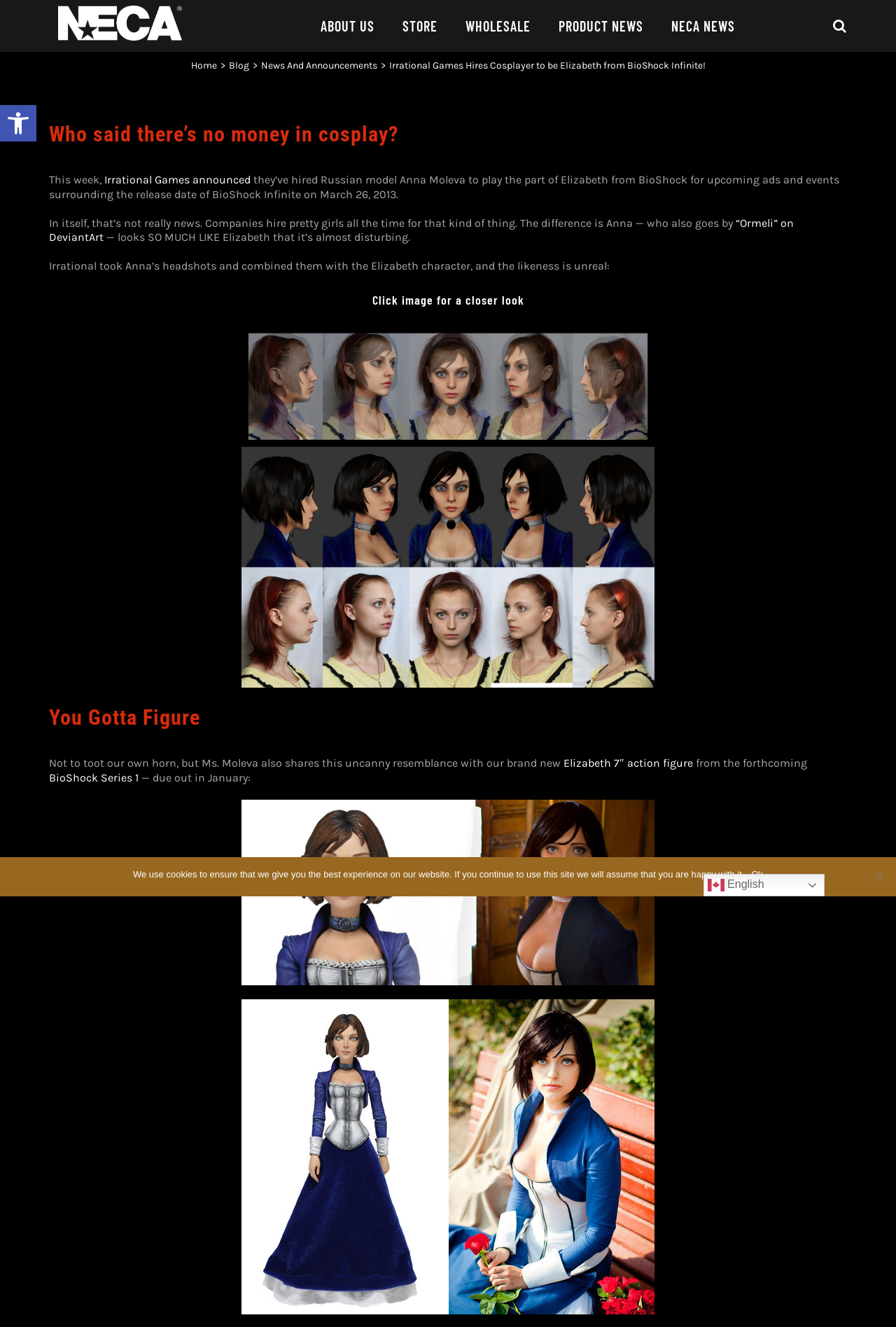Determine the bounding box coordinates of the clickable region to carry out the instruction: "Open the 'PRODUCT NEWS' menu".

[0.623, 0.0, 0.718, 0.039]